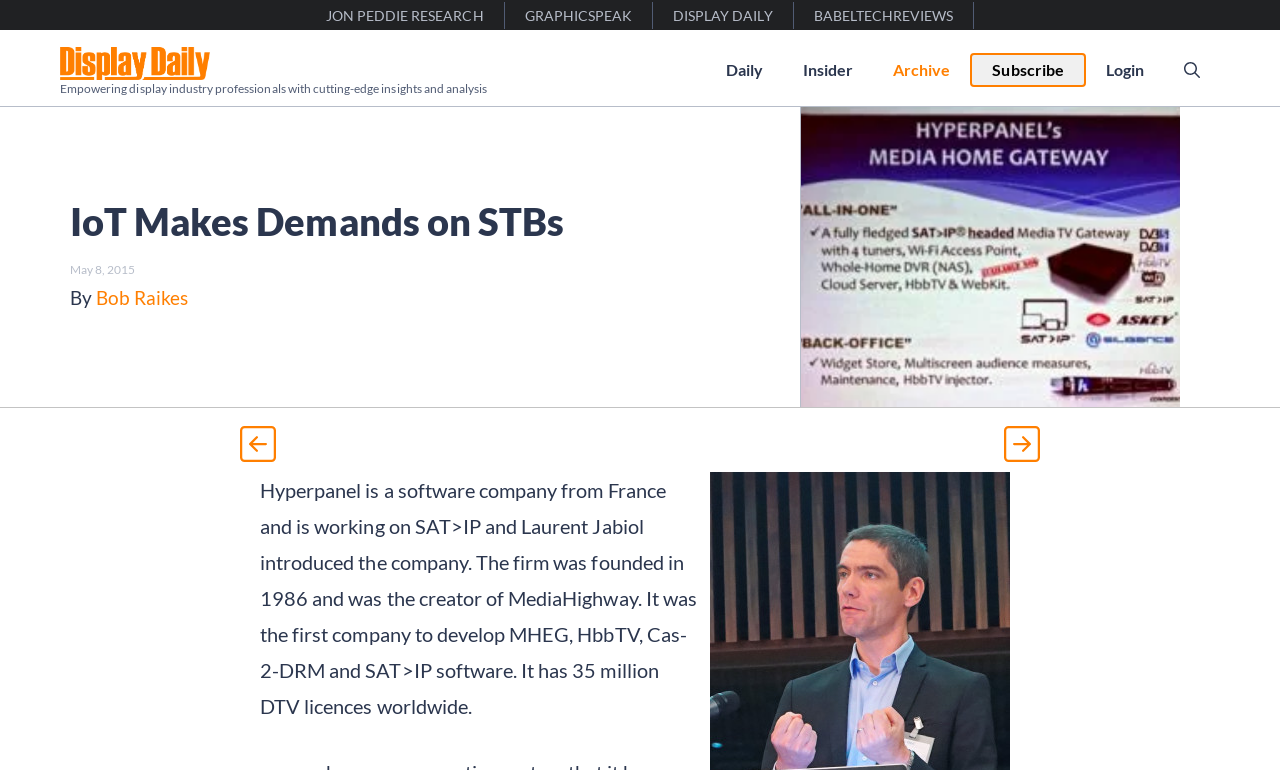Using the provided element description "Subscribe", determine the bounding box coordinates of the UI element.

[0.76, 0.071, 0.847, 0.11]